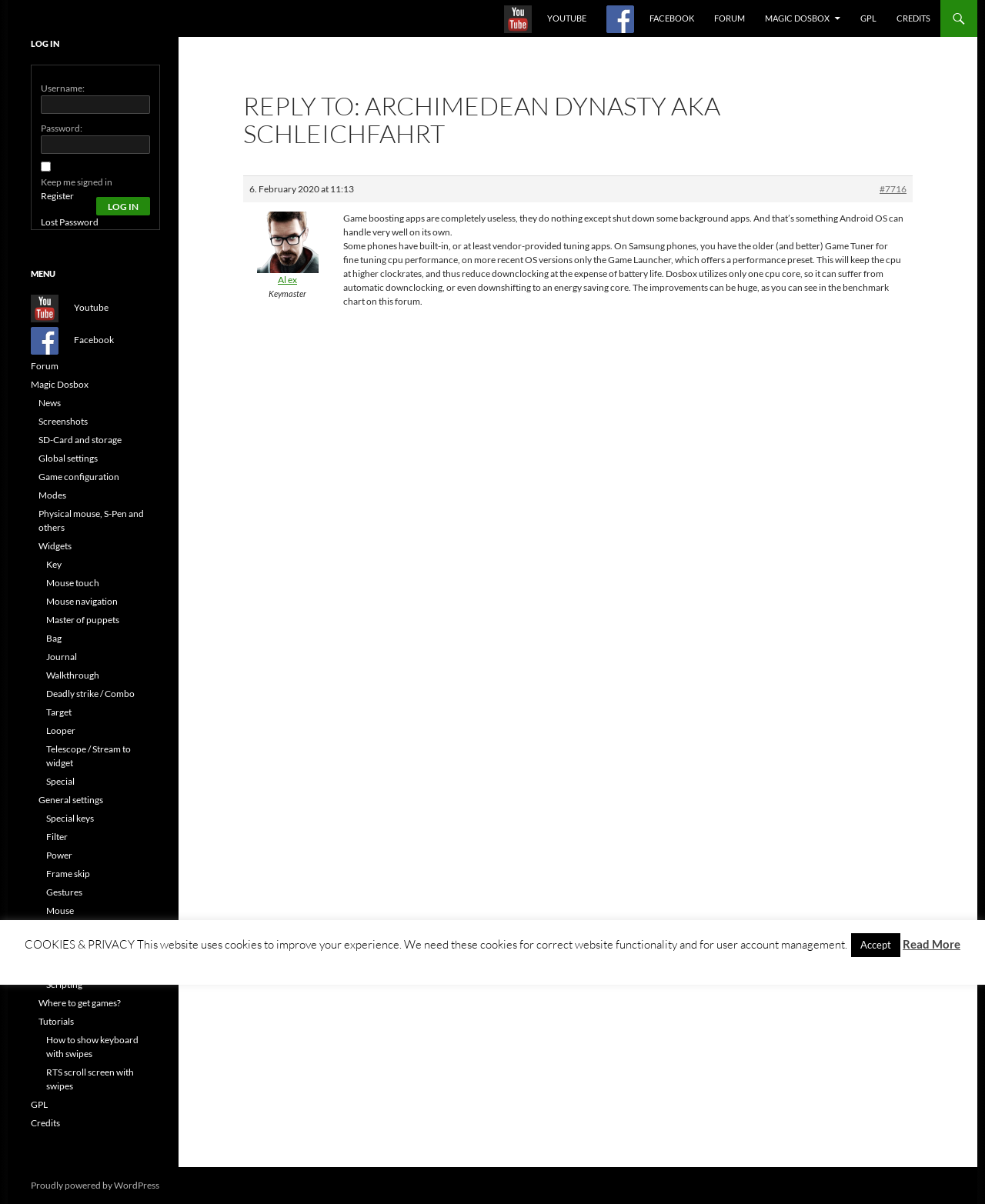Identify the coordinates of the bounding box for the element that must be clicked to accomplish the instruction: "Check the Magic Dosbox credits".

[0.901, 0.0, 0.954, 0.031]